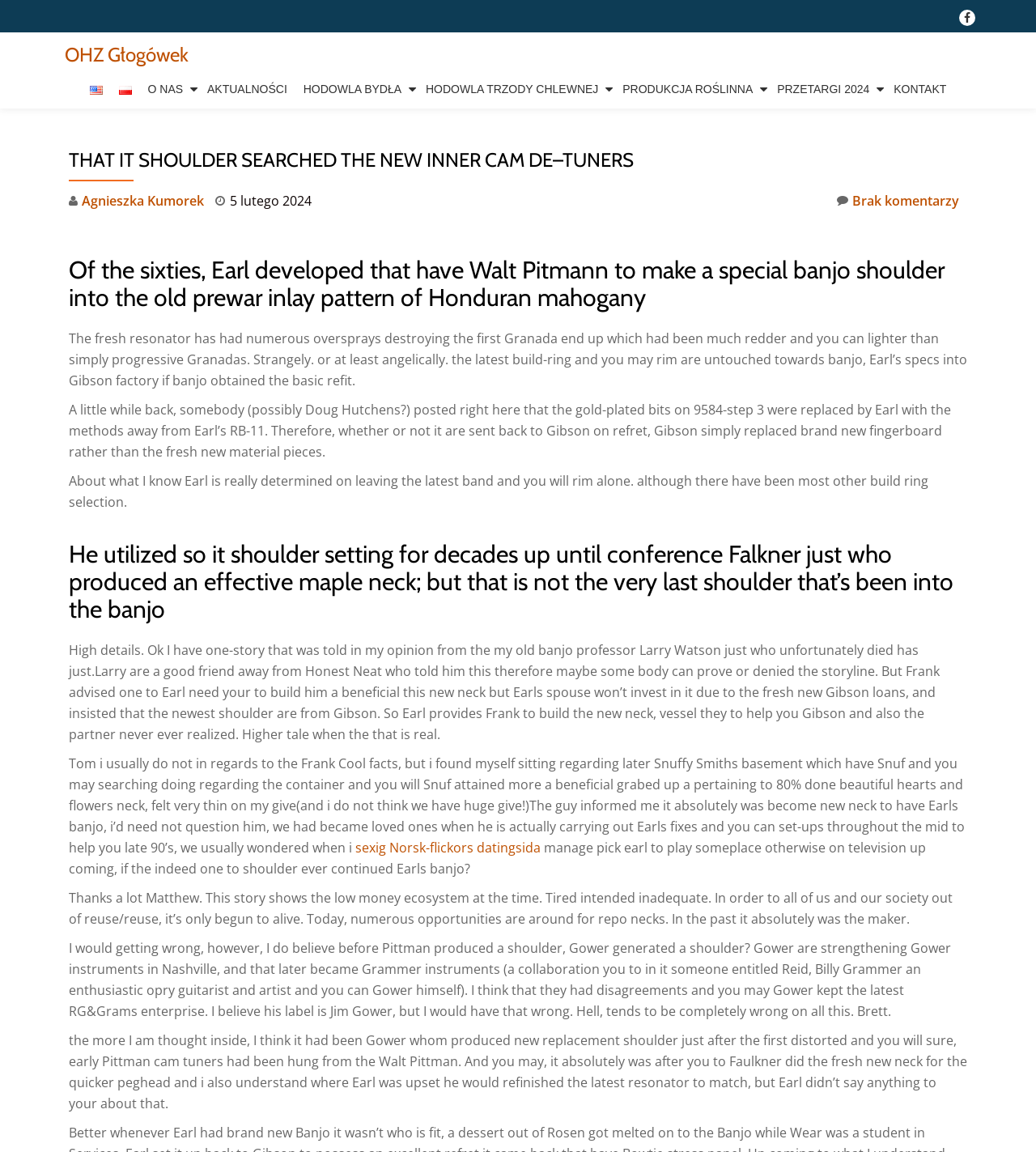Mark the bounding box of the element that matches the following description: "Aktualności".

[0.194, 0.067, 0.283, 0.087]